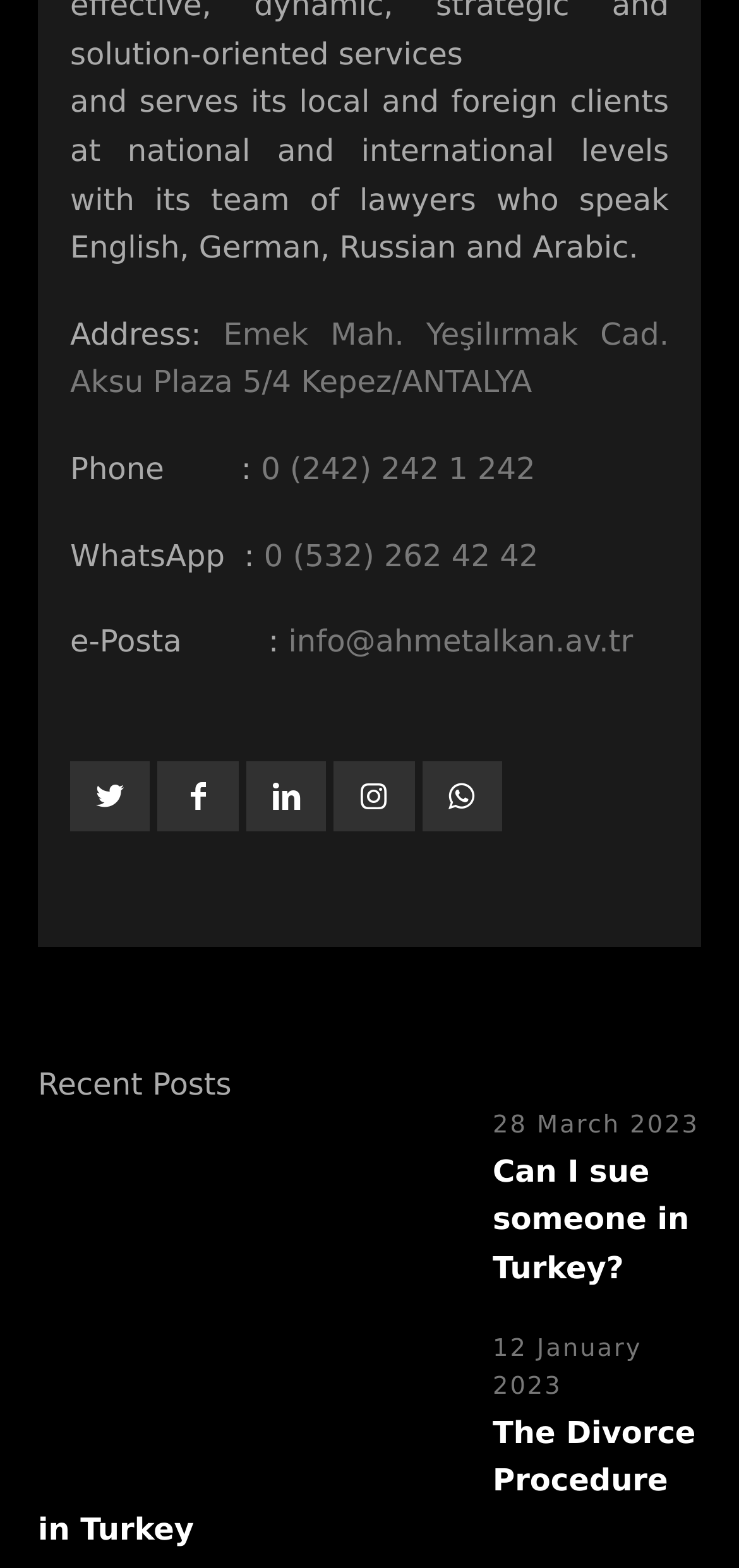Give a succinct answer to this question in a single word or phrase: 
How many social media icons are there?

5